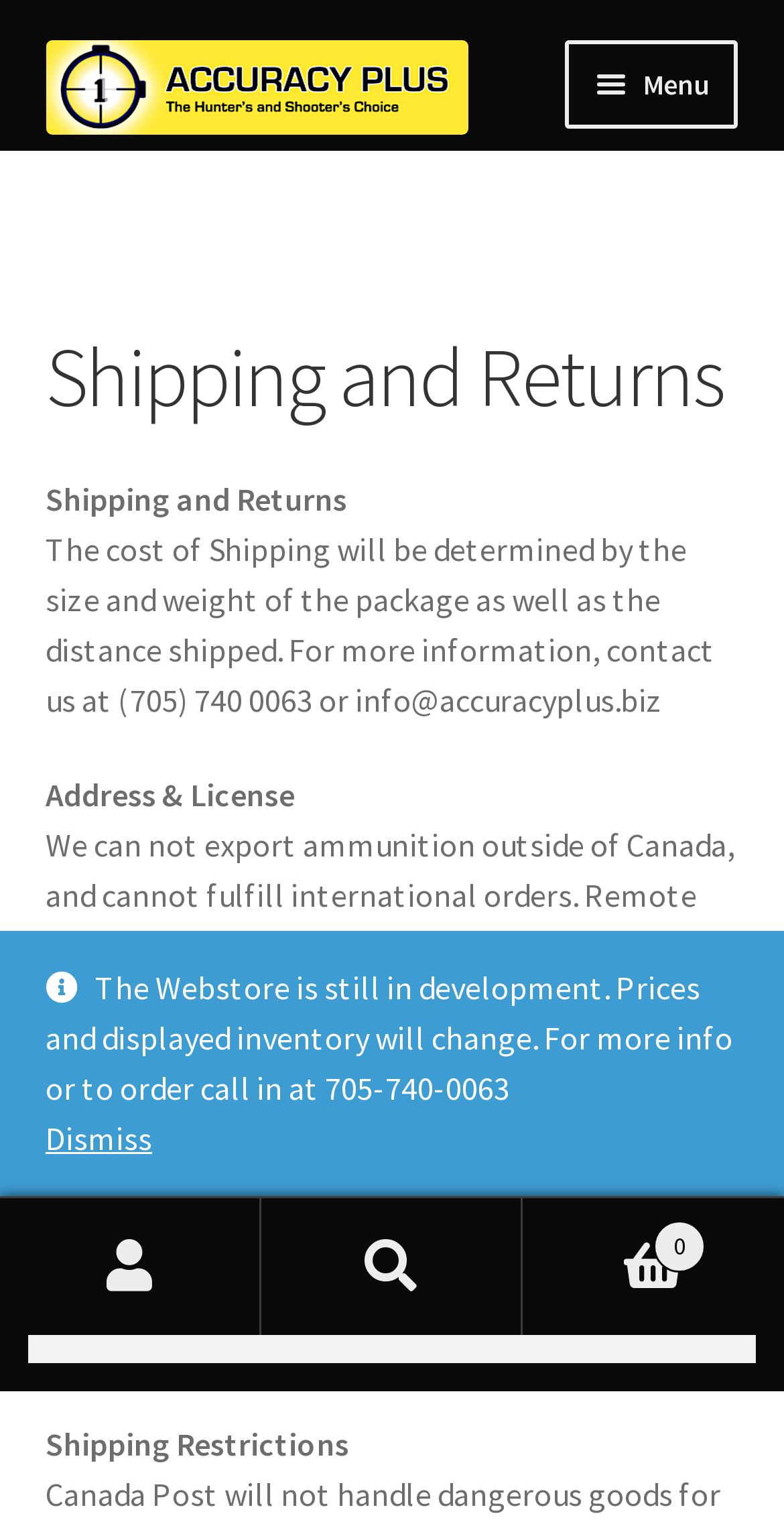Using the format (top-left x, top-left y, bottom-right x, bottom-right y), and given the element description, identify the bounding box coordinates within the screenshot: My Account

[0.0, 0.782, 0.333, 0.871]